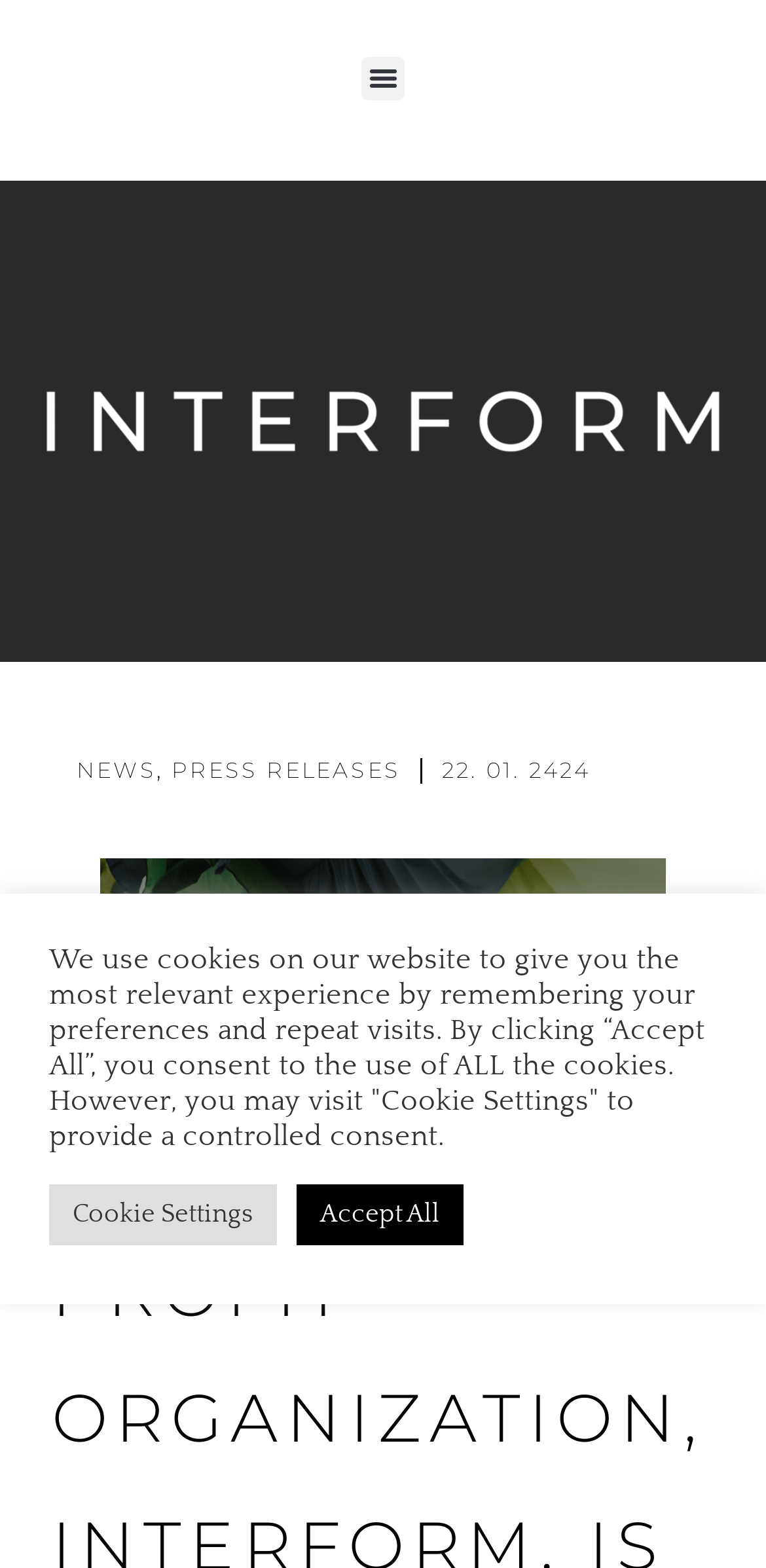Identify the bounding box for the described UI element. Provide the coordinates in (top-left x, top-left y, bottom-right x, bottom-right y) format with values ranging from 0 to 1: Menu

[0.471, 0.019, 0.529, 0.047]